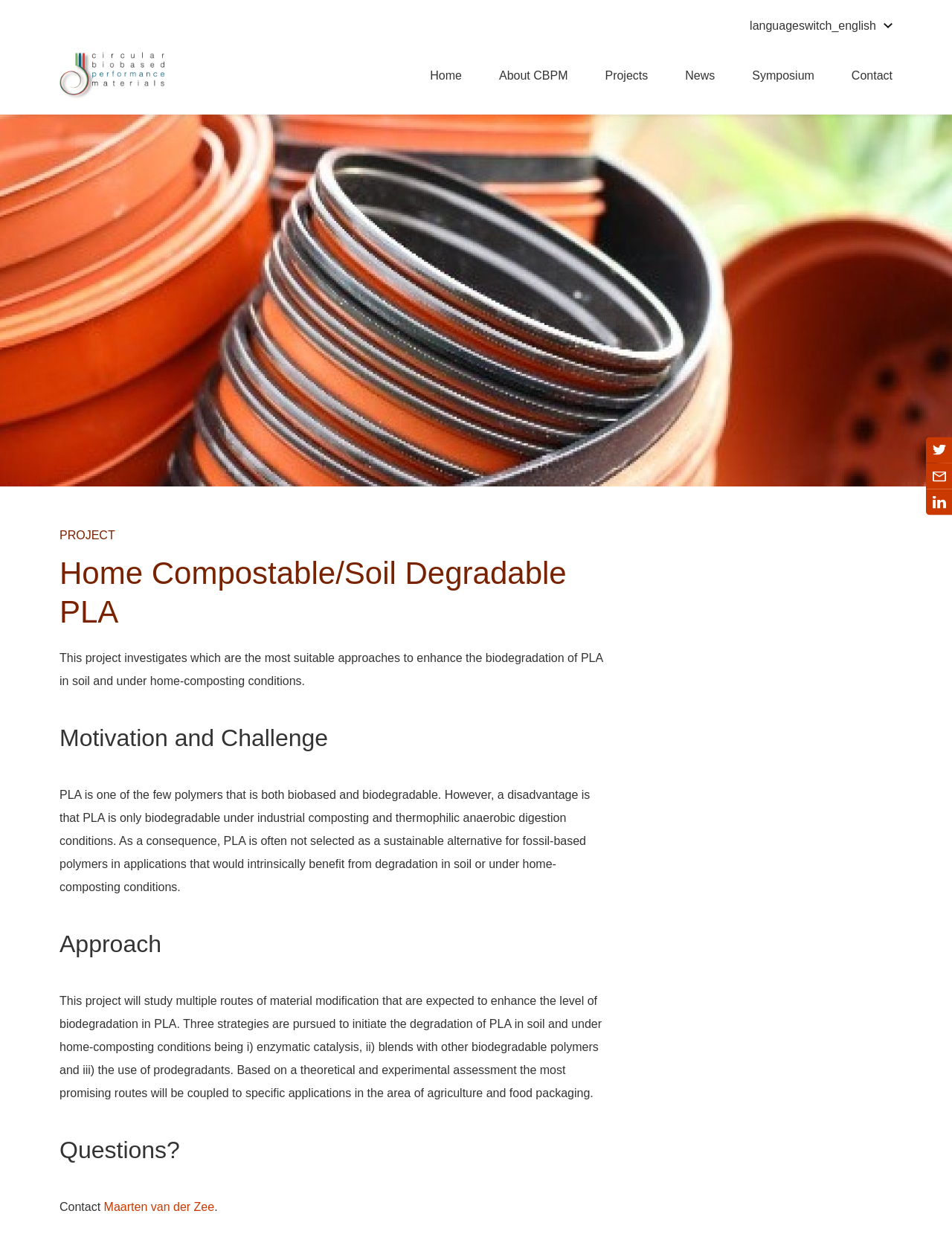Using the element description About CBPM, predict the bounding box coordinates for the UI element. Provide the coordinates in (top-left x, top-left y, bottom-right x, bottom-right y) format with values ranging from 0 to 1.

[0.524, 0.034, 0.596, 0.089]